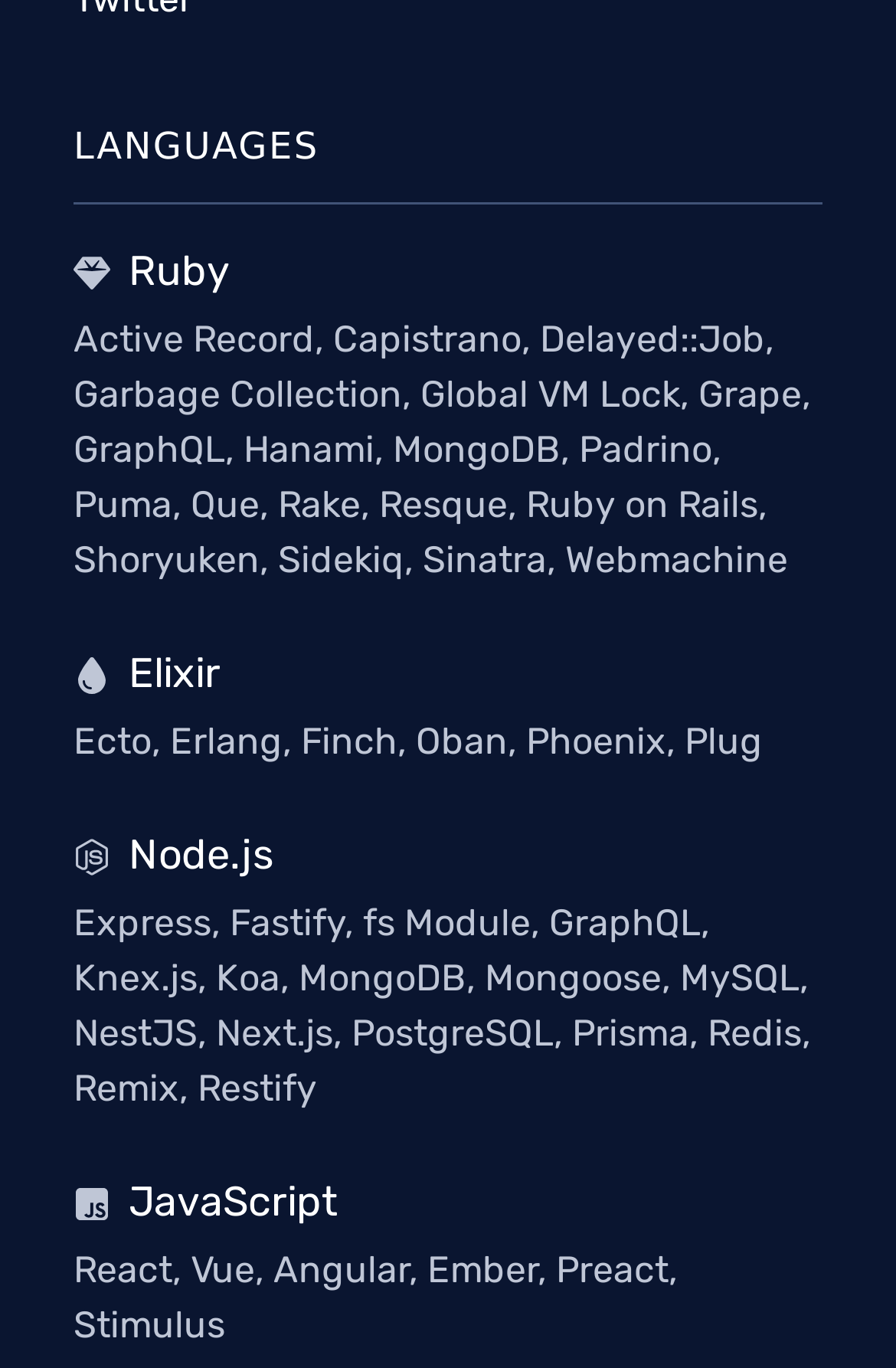With reference to the screenshot, provide a detailed response to the question below:
How many frameworks are listed under Elixir?

I counted the number of links under the Elixir category, which are Ecto, Erlang, Finch, Oban, Phoenix, Plug, and found that there are 7 frameworks listed.